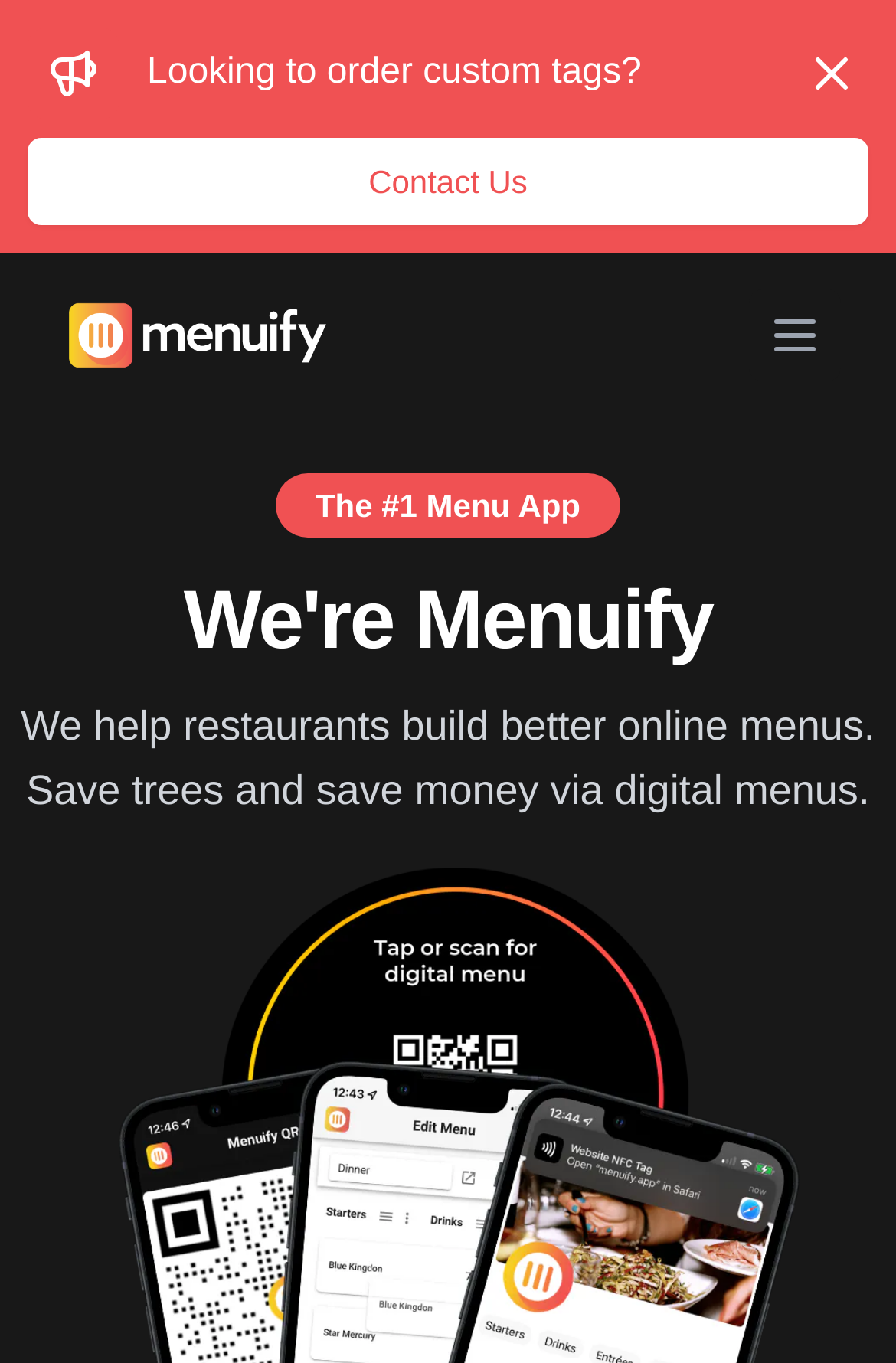Please provide a comprehensive answer to the question based on the screenshot: What is the purpose of the button 'Open menu'?

The button 'Open menu' is likely to open a menu, as its name suggests. The fact that it is not expanded initially implies that it needs to be clicked to reveal the menu.